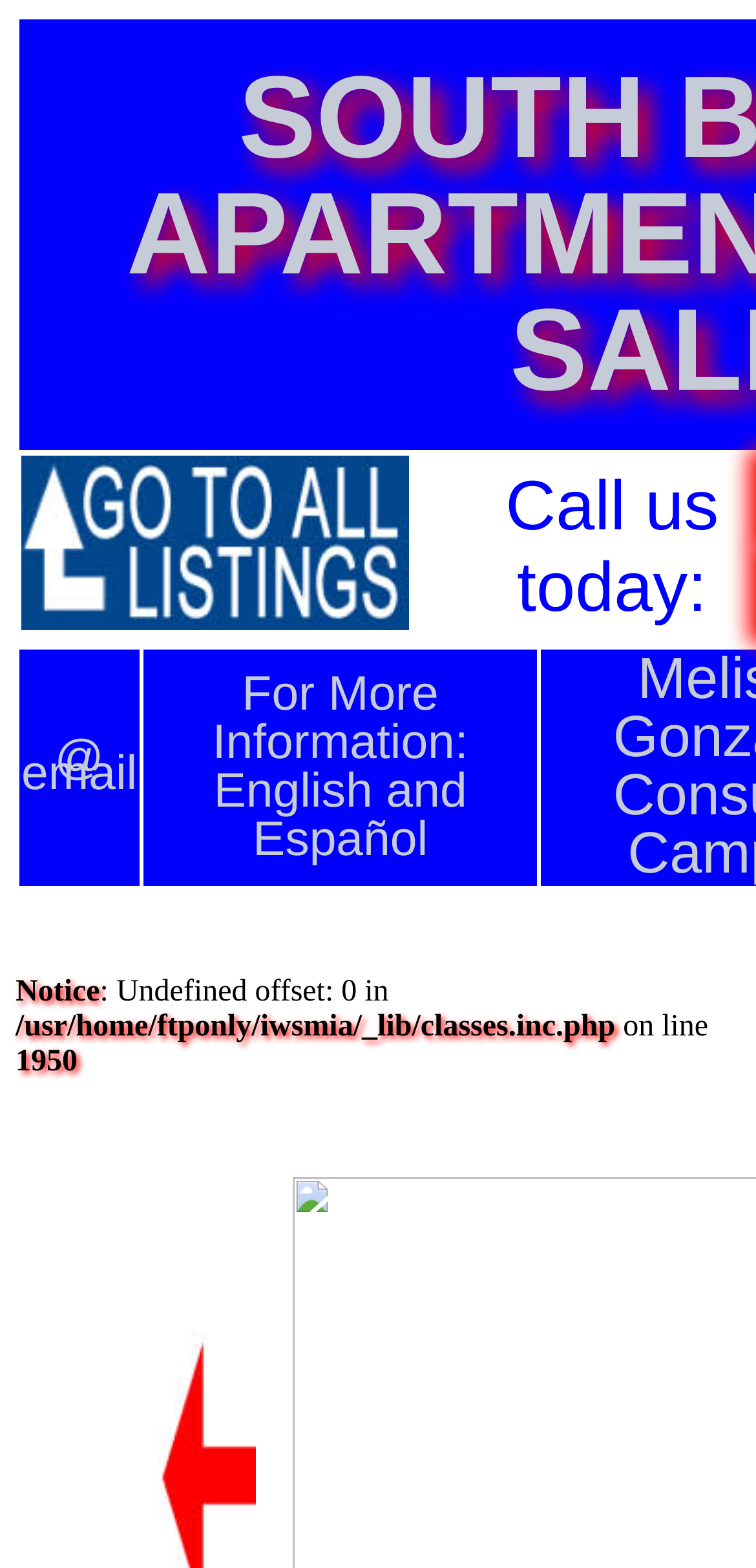What is the error message displayed on the webpage?
Refer to the screenshot and respond with a concise word or phrase.

Undefined offset: 0